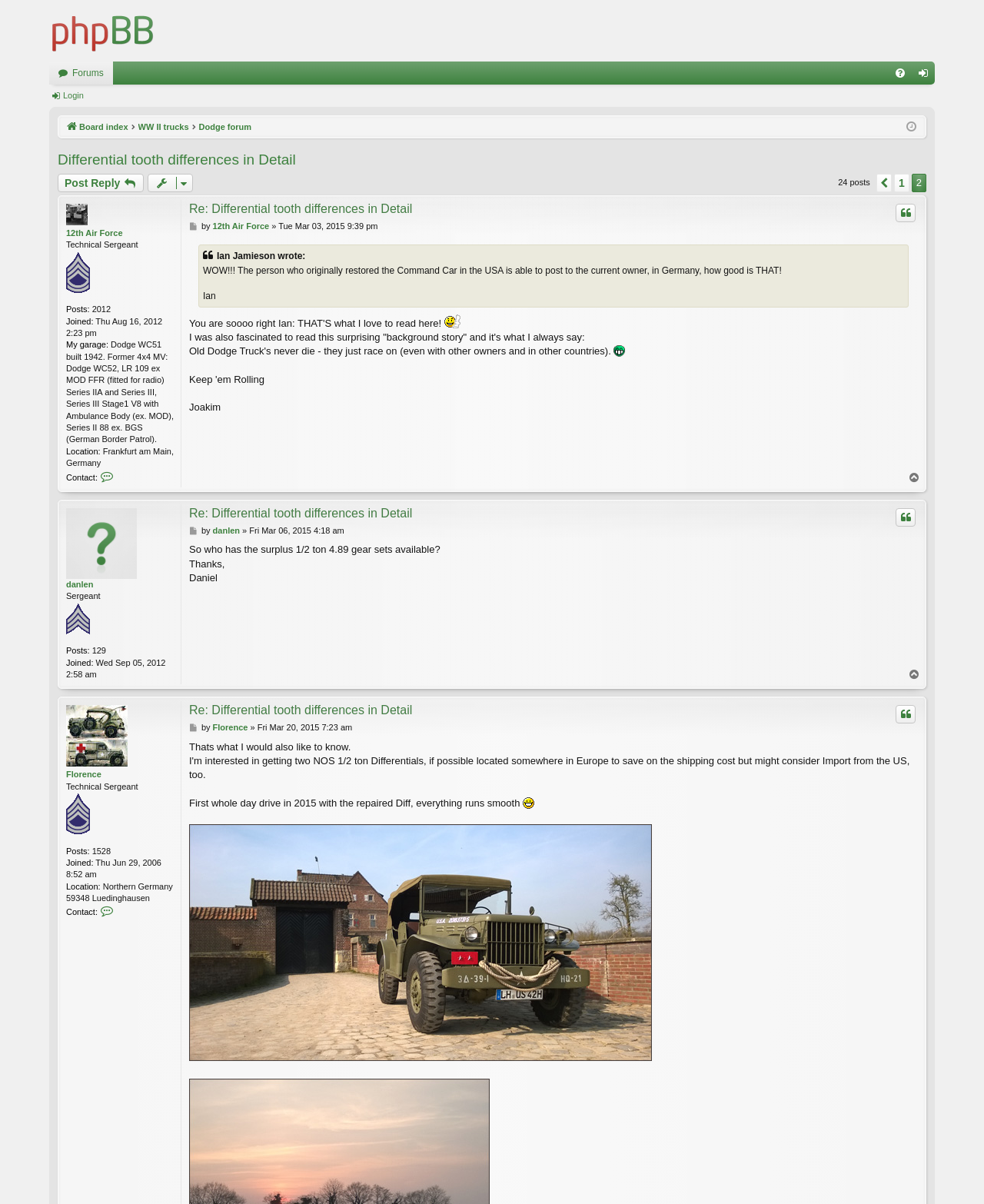What is the location of the user '12th Air Force'?
Use the image to give a comprehensive and detailed response to the question.

I found the location of the user '12th Air Force' by looking at the 'Location:' field in their profile information, which shows 'Frankfurt am Main, Germany'.